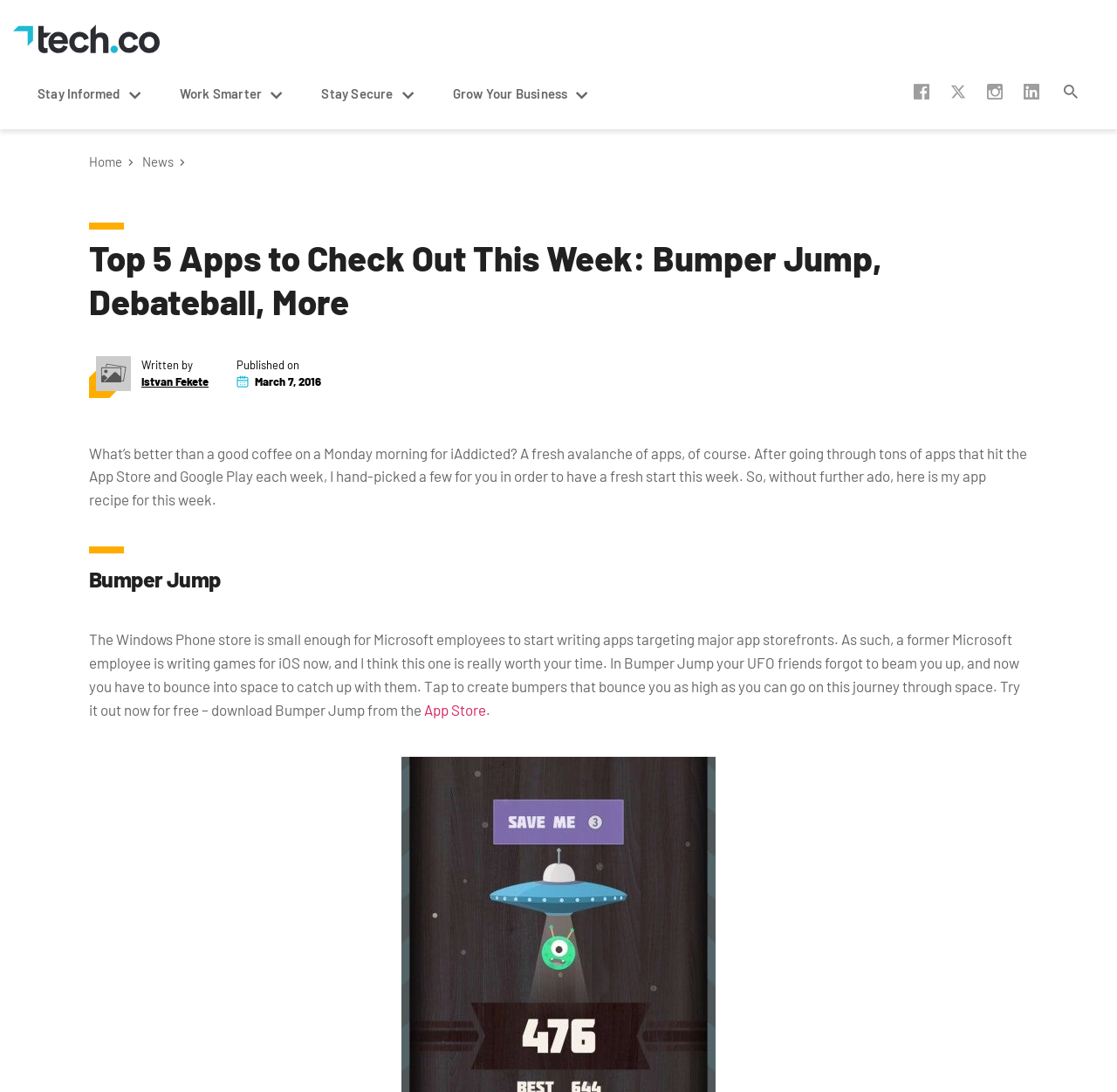Explain in detail what is displayed on the webpage.

This webpage appears to be a blog post or article about the top 5 apps to check out for the week. At the top, there is a link and an image, likely a logo or icon, on the left side. To the right of this, there are four links with icons, labeled "Stay Informed", "Work Smarter", "Stay Secure", and "Grow Your Business". 

Below these links, there are social media links to Facebook, Twitter, Instagram, and LinkedIn, aligned horizontally near the top right corner of the page. Next to these, there is a button with an icon. 

The main content of the page begins with a header that reads "Top 5 Apps to Check Out This Week: Bumper Jump, Debateball, More". Below this, there is an image, followed by the author's name, "Istvan Fekete", and the publication date, "March 7, 2016". 

The article then begins, describing the author's selection of apps for the week. The first app, "Bumper Jump", is described in detail, with a heading and a paragraph explaining the game's concept. There is also a link to download the app from the App Store.